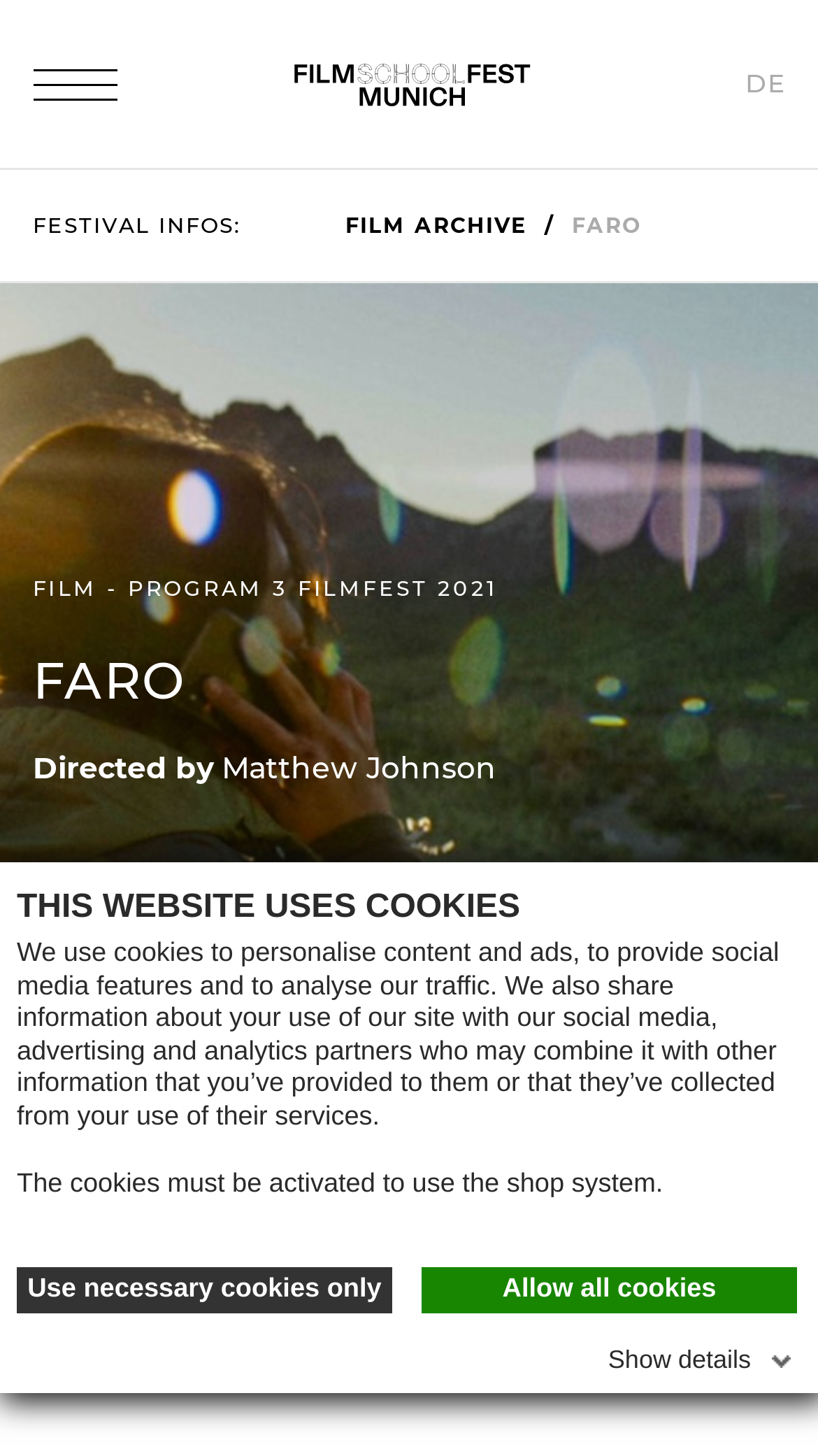Please provide a comprehensive answer to the question below using the information from the image: What is the language of the website?

I inferred this answer by looking at the link 'DE' on the top navigation bar, which is the country code for Germany, suggesting that the website is in German.